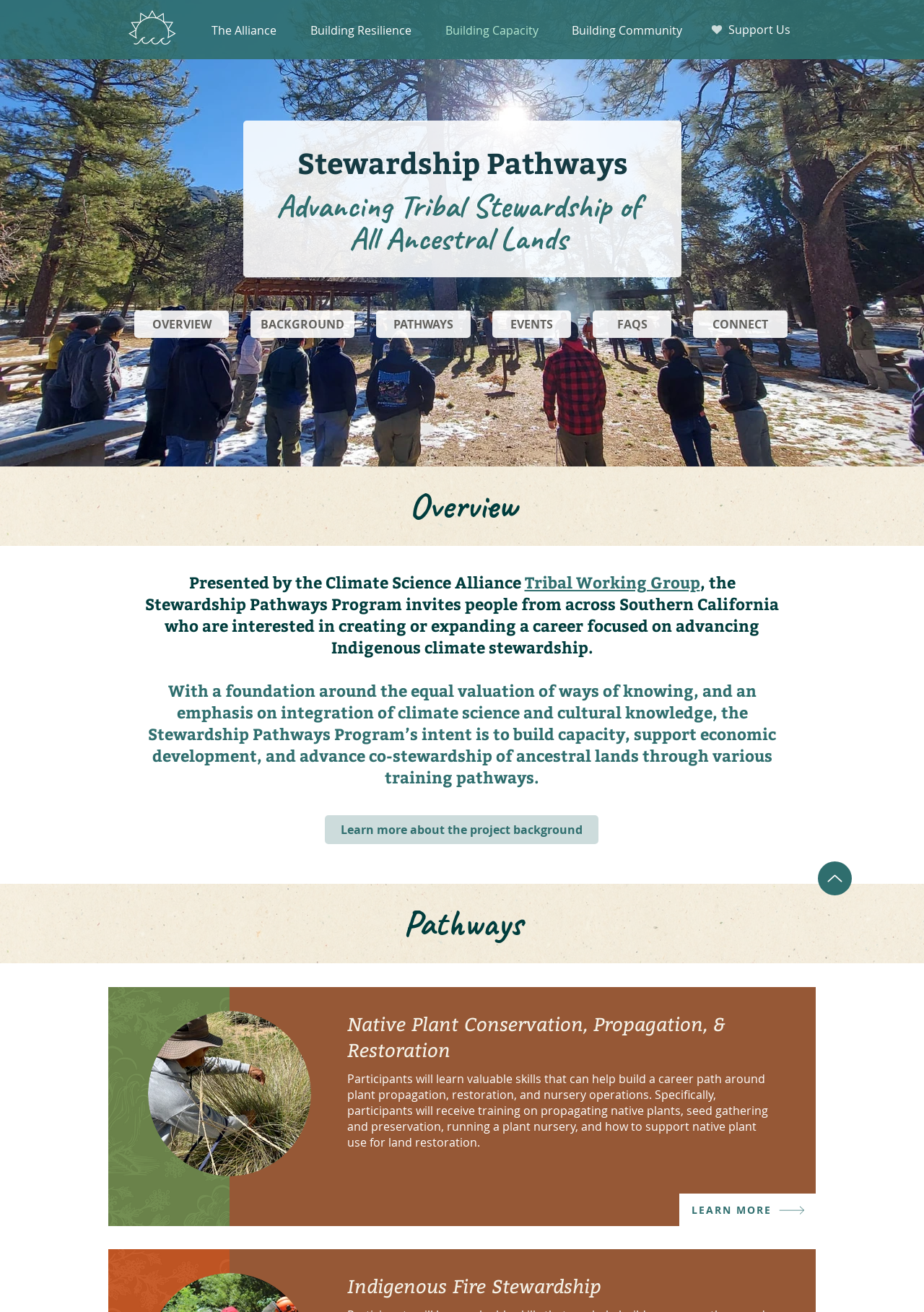Locate the bounding box coordinates of the region to be clicked to comply with the following instruction: "Shop for vapes and concentrates". The coordinates must be four float numbers between 0 and 1, in the form [left, top, right, bottom].

None